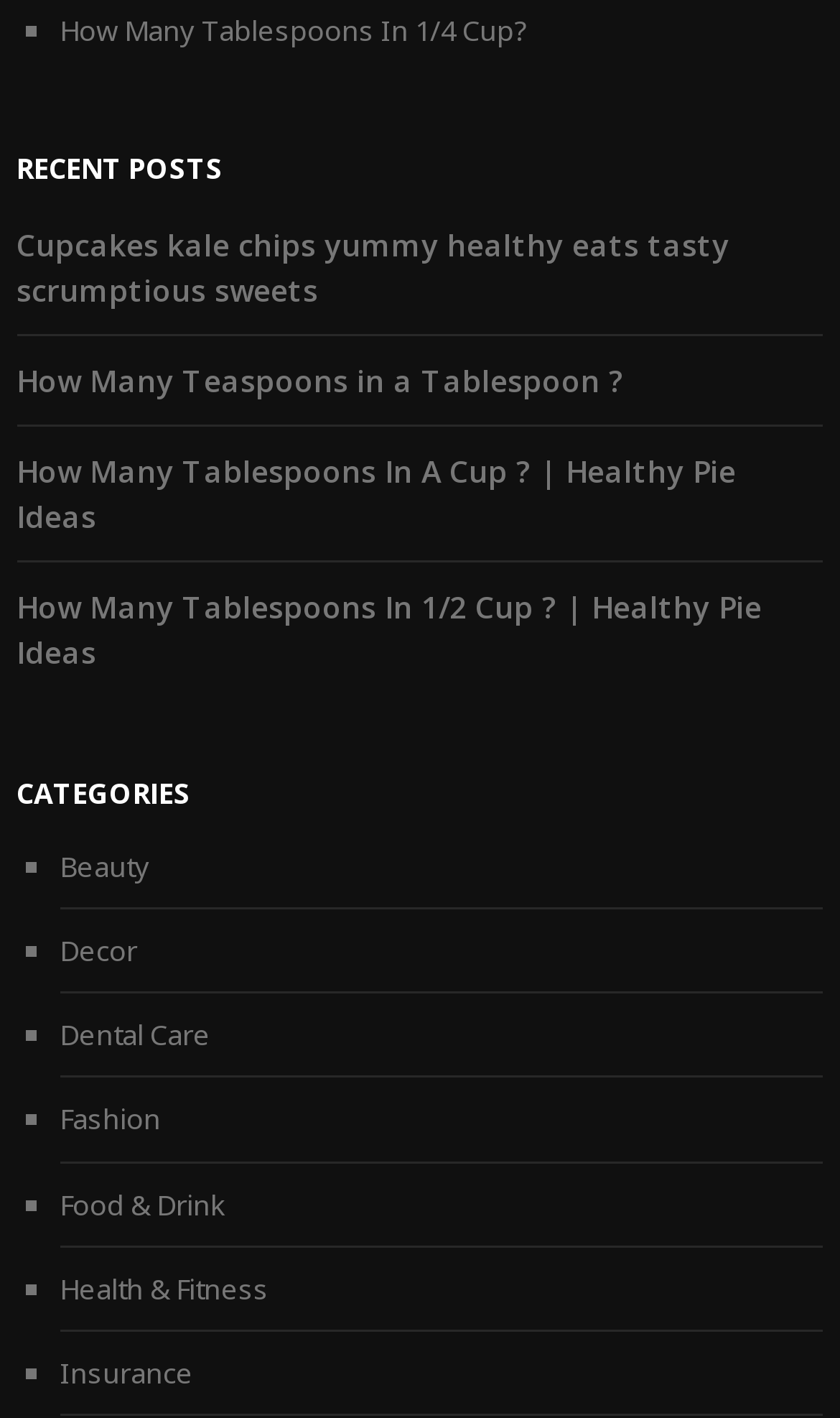Could you provide the bounding box coordinates for the portion of the screen to click to complete this instruction: "Click on 'How Many Tablespoons In 1/4 Cup?'"?

[0.071, 0.007, 0.63, 0.034]